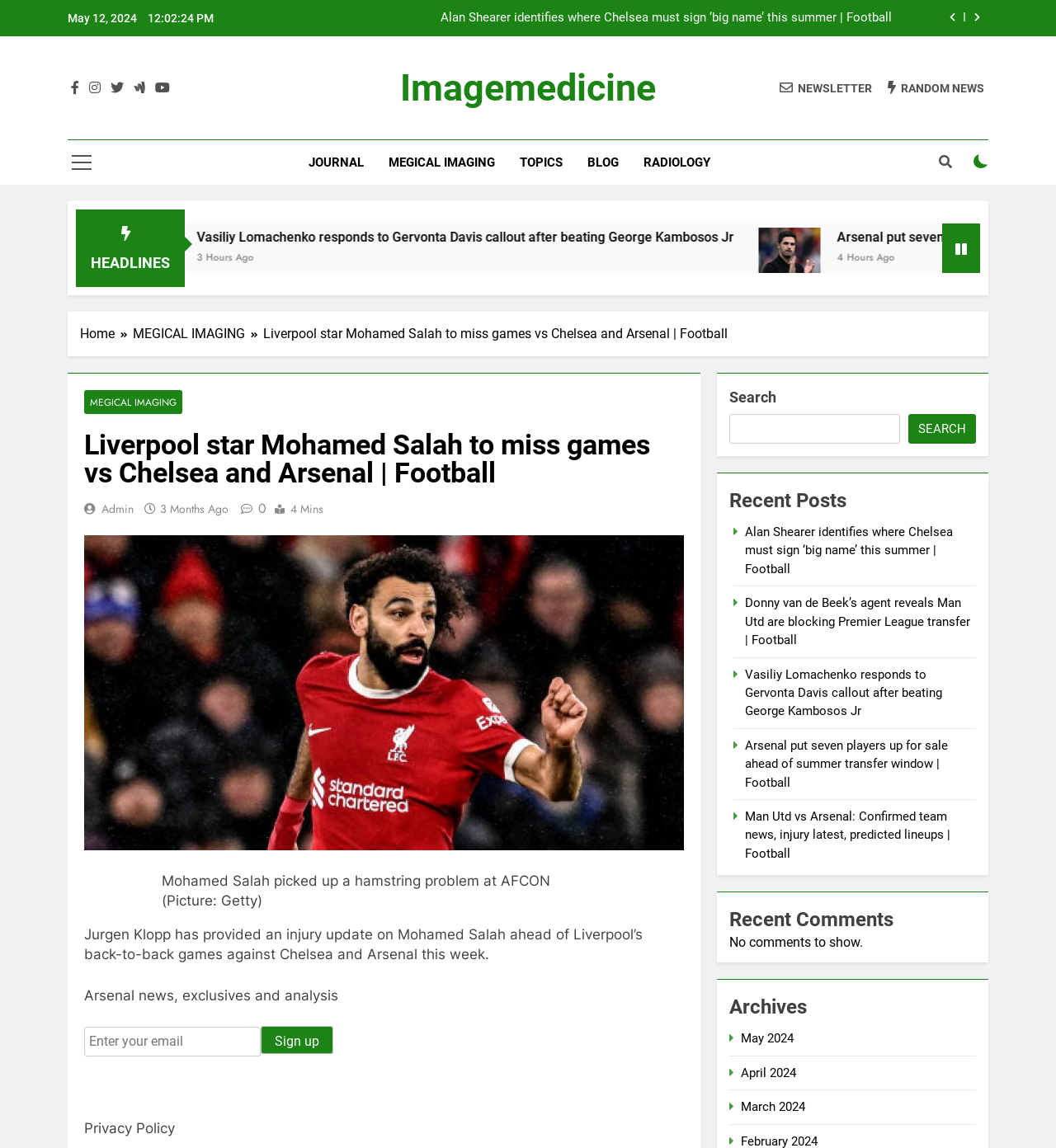What is the category of the article?
Please answer the question with as much detail as possible using the screenshot.

I found the category of the article by reading the article's title, which is 'Liverpool star Mohamed Salah to miss games vs Chelsea and Arsenal | Football', and noticing that it is categorized under 'Football'.